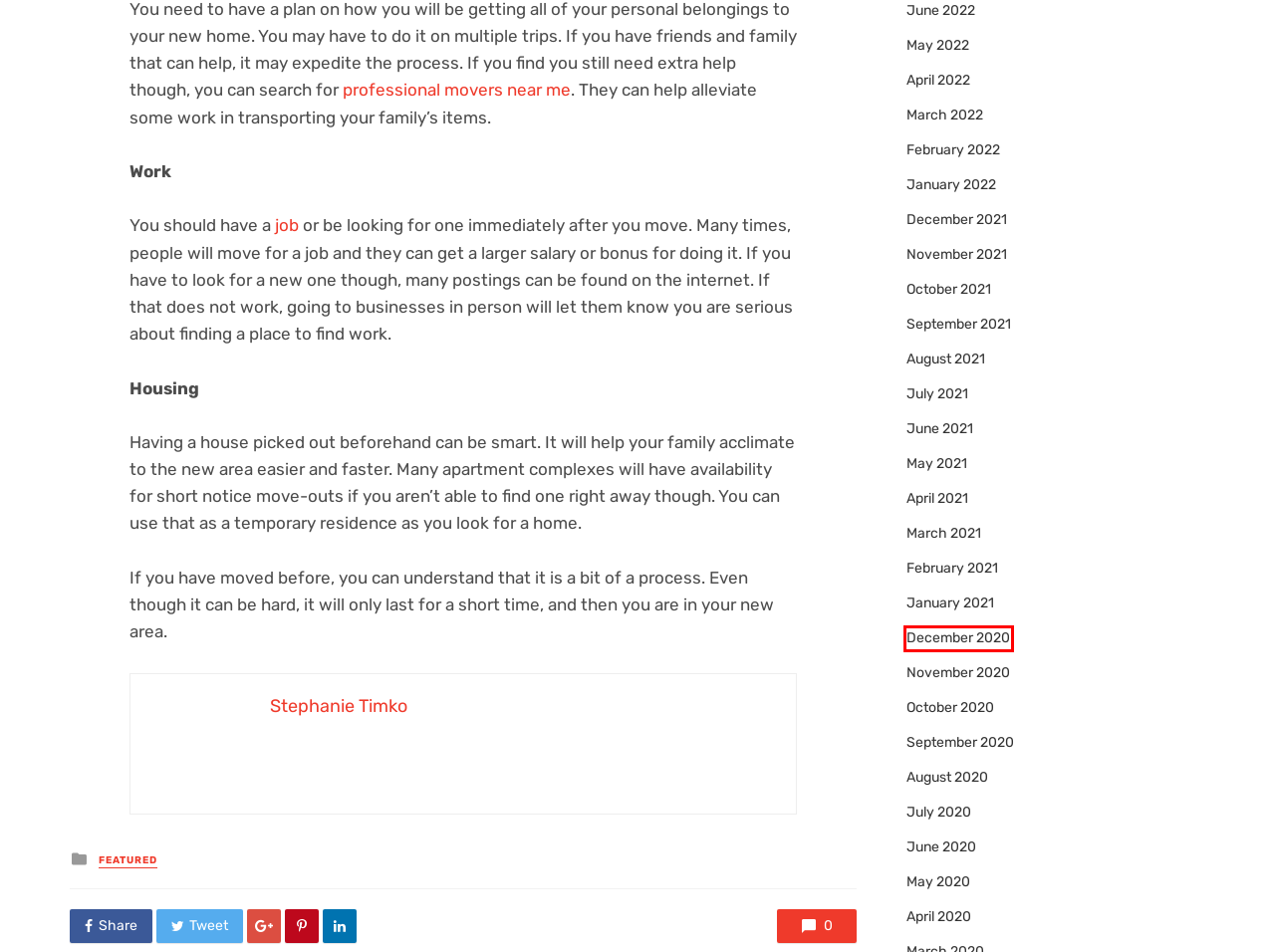You have a screenshot of a webpage with a red bounding box around an element. Select the webpage description that best matches the new webpage after clicking the element within the red bounding box. Here are the descriptions:
A. April 2021 | Heram Decor
B. September 2020 | Heram Decor
C. May 2022 | Heram Decor
D. December 2020 | Heram Decor
E. January 2022 | Heram Decor
F. May 2020 | Heram Decor
G. October 2020 | Heram Decor
H. June 2022 | Heram Decor

D